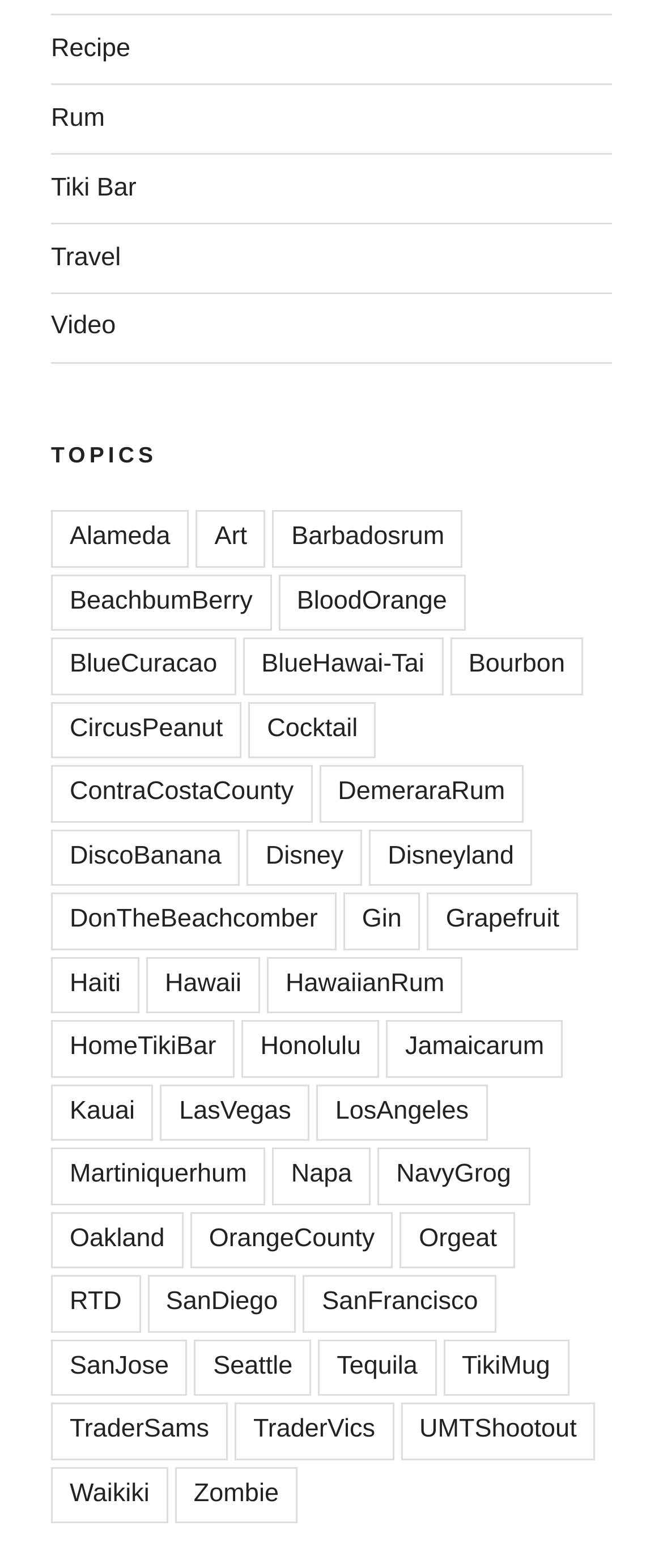Pinpoint the bounding box coordinates of the clickable area necessary to execute the following instruction: "Discover 'TraderVics'". The coordinates should be given as four float numbers between 0 and 1, namely [left, top, right, bottom].

[0.354, 0.895, 0.594, 0.931]